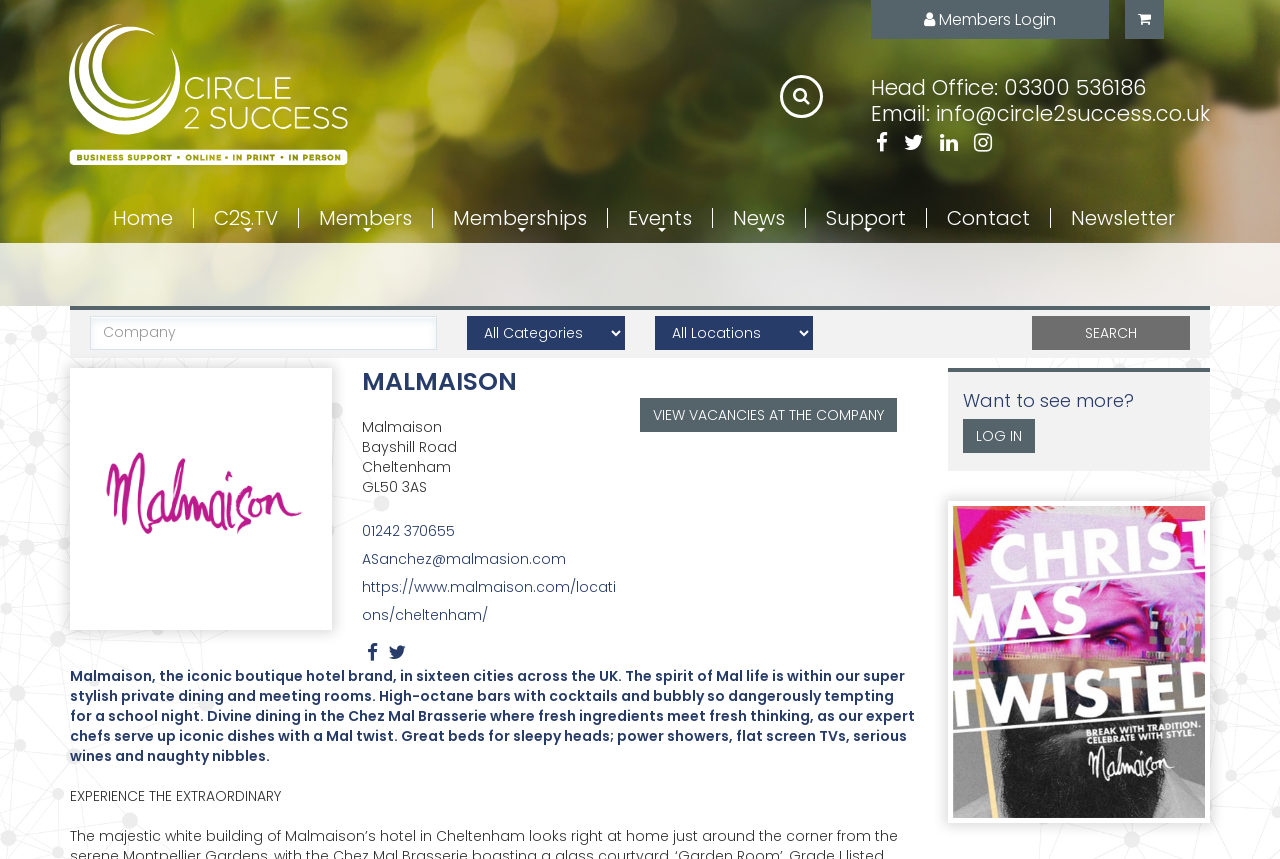What is the company name?
Carefully analyze the image and provide a thorough answer to the question.

The company name can be found in the heading 'MALMAISON' and also in the static text 'Malmaison' which is located at the top of the webpage.